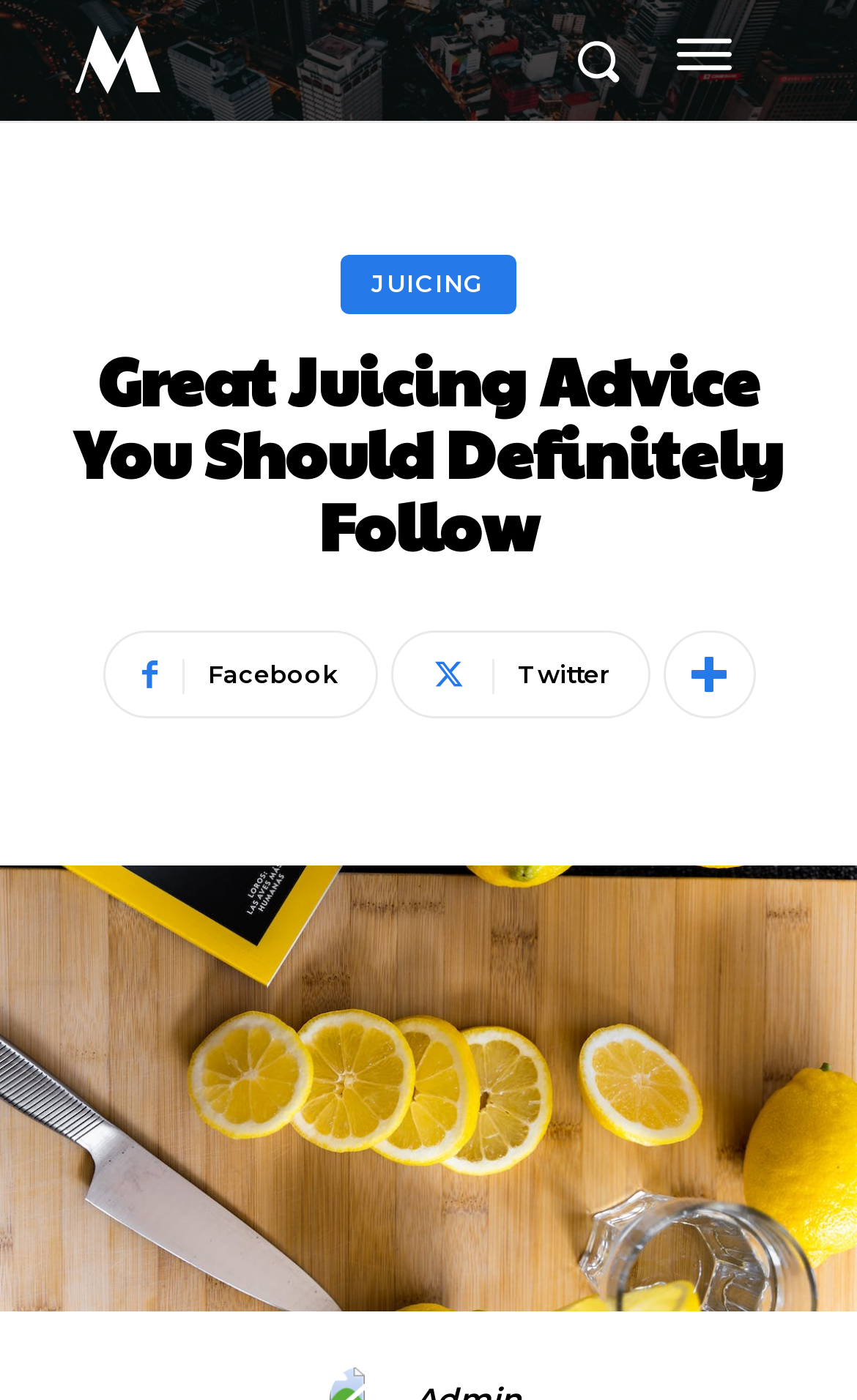What is the purpose of using oils during a massage?
Answer the question with a single word or phrase derived from the image.

Lubrication